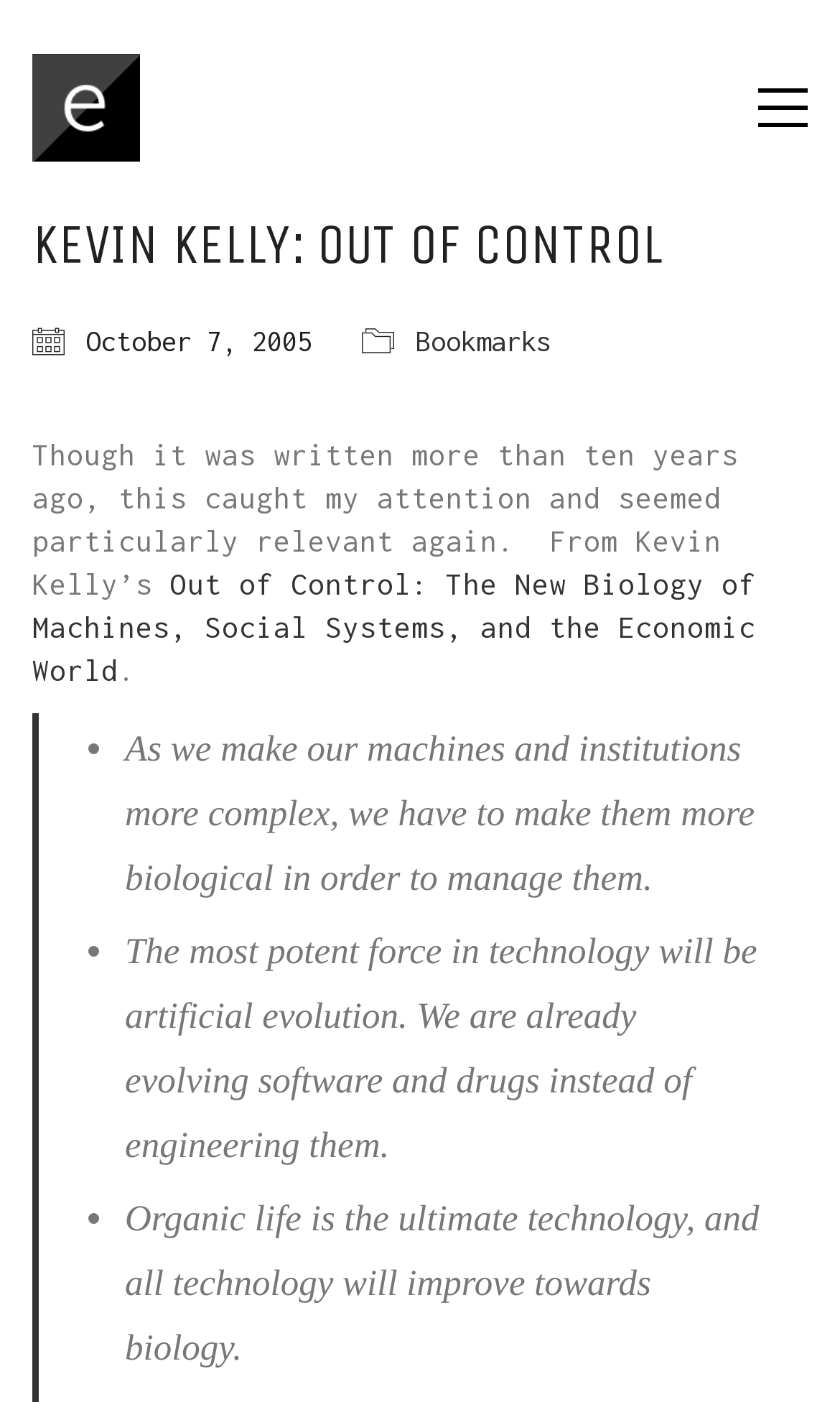Please provide a brief answer to the question using only one word or phrase: 
What is the title of the book?

Out of Control